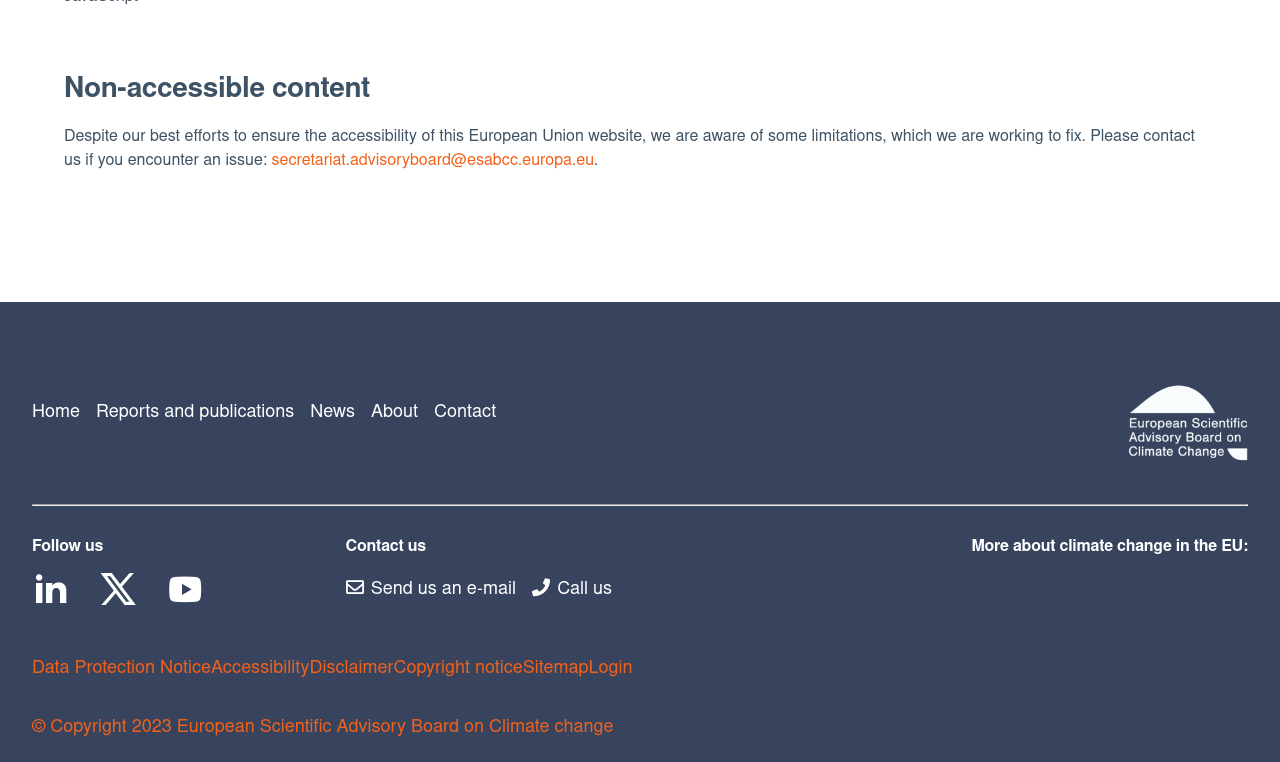Identify the coordinates of the bounding box for the element that must be clicked to accomplish the instruction: "Learn more about climate change in the EU".

[0.759, 0.757, 0.861, 0.793]